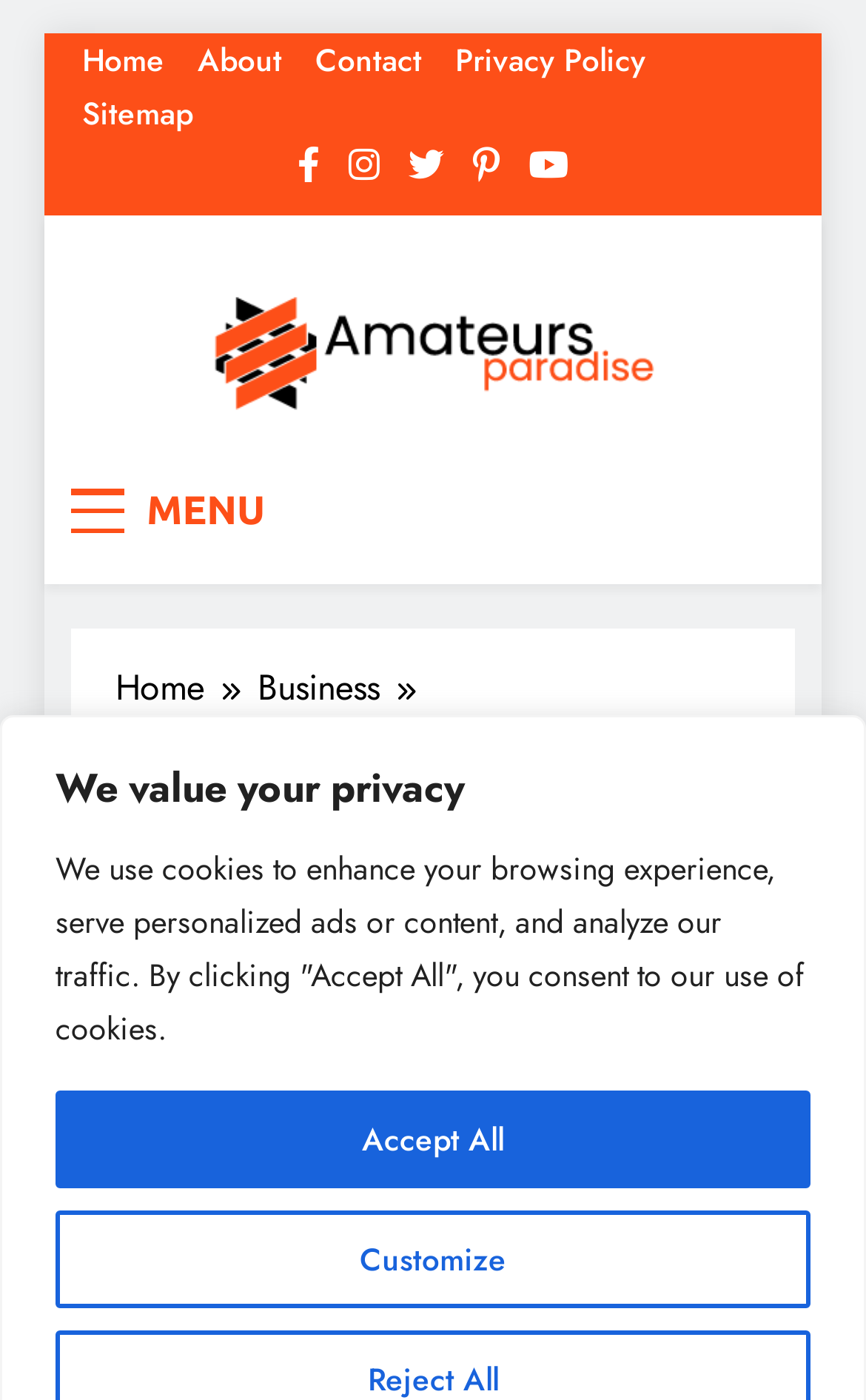Please locate the bounding box coordinates for the element that should be clicked to achieve the following instruction: "go to home page". Ensure the coordinates are given as four float numbers between 0 and 1, i.e., [left, top, right, bottom].

[0.095, 0.027, 0.19, 0.059]